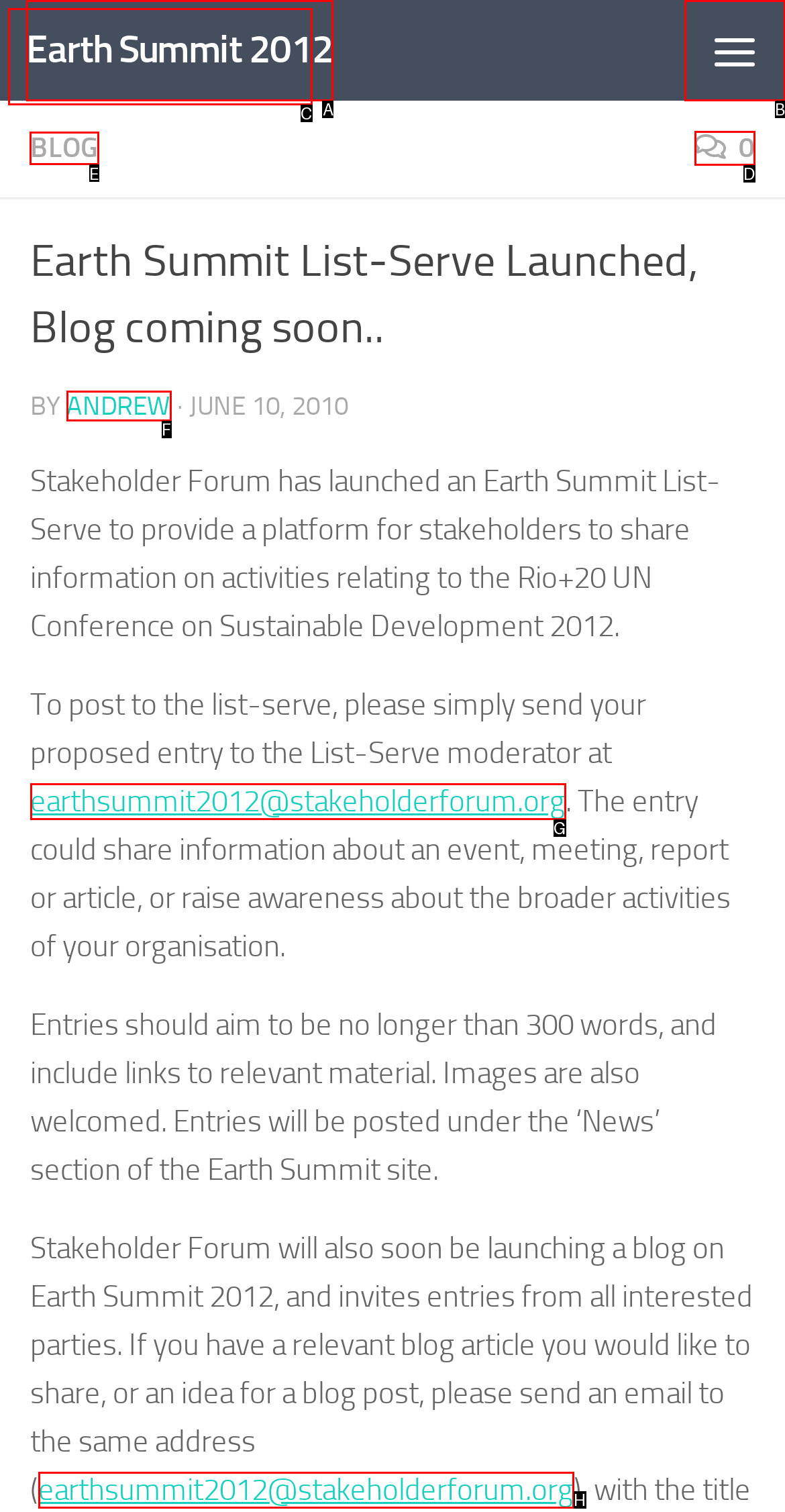Choose the HTML element to click for this instruction: Read the blog Answer with the letter of the correct choice from the given options.

E